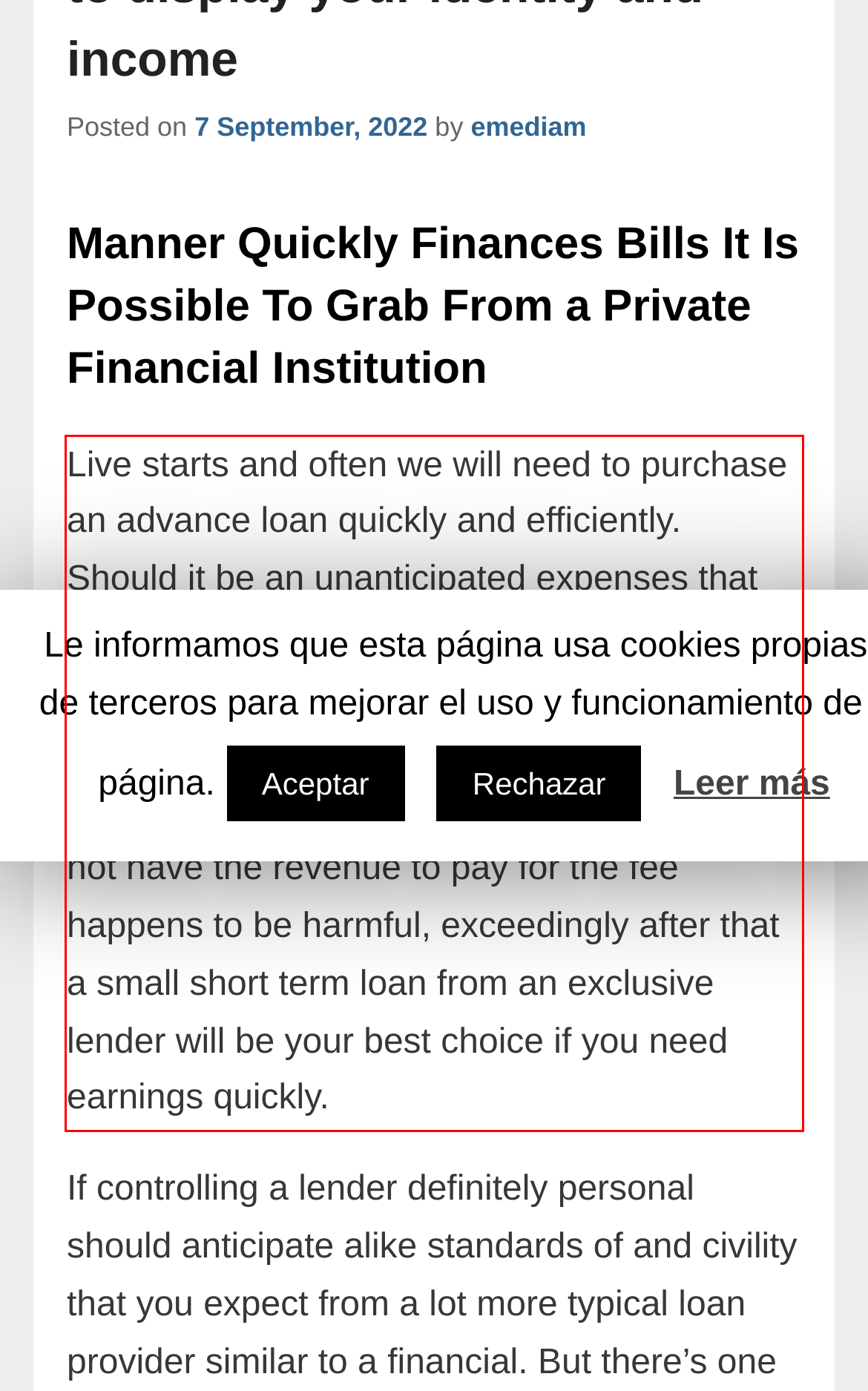You are given a screenshot of a webpage with a UI element highlighted by a red bounding box. Please perform OCR on the text content within this red bounding box.

Live starts and often we will need to purchase an advance loan quickly and efficiently. Should it be an unanticipated expenses that pops up, a fitness iue, or even property situation it may be hard to obtain the cash you will want as it’s needed. Battery charging you large volumes your credit card since you do not have the revenue to pay for the fee happens to be harmful, exceedingly after that a small short term loan from an exclusive lender will be your best choice if you need earnings quickly.